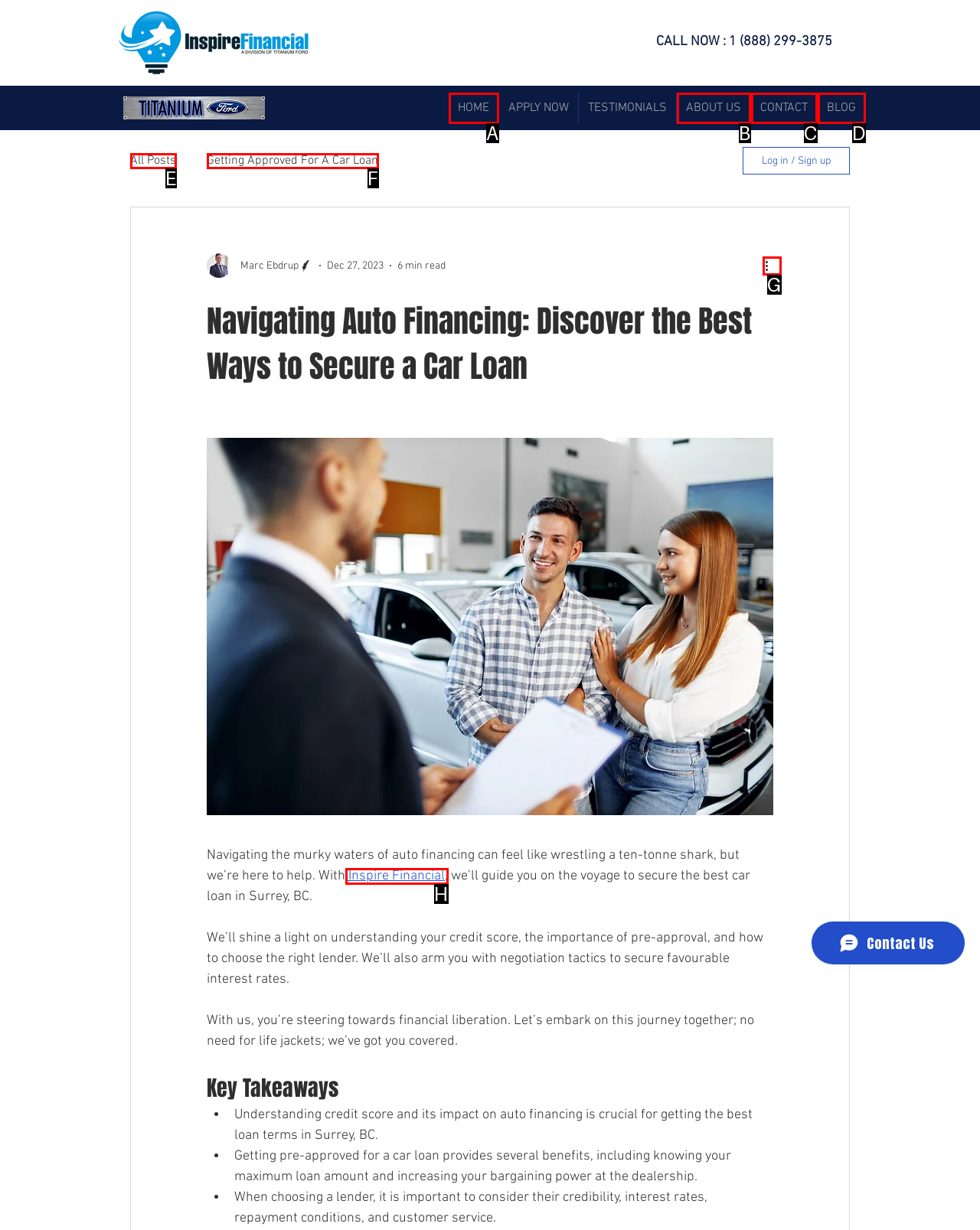Which UI element matches this description: BLOG?
Reply with the letter of the correct option directly.

D